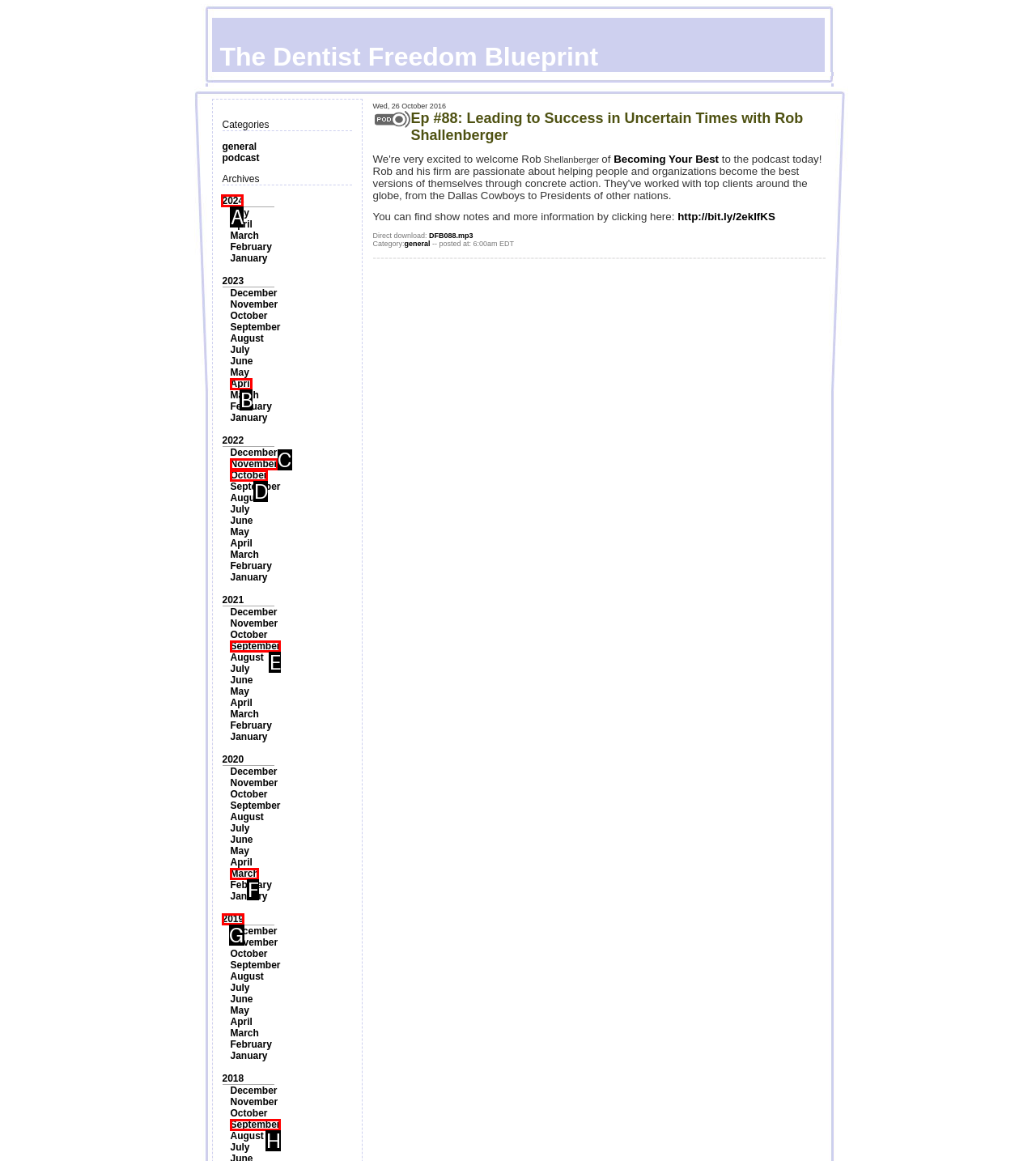For the task "View archives for 2024", which option's letter should you click? Answer with the letter only.

A